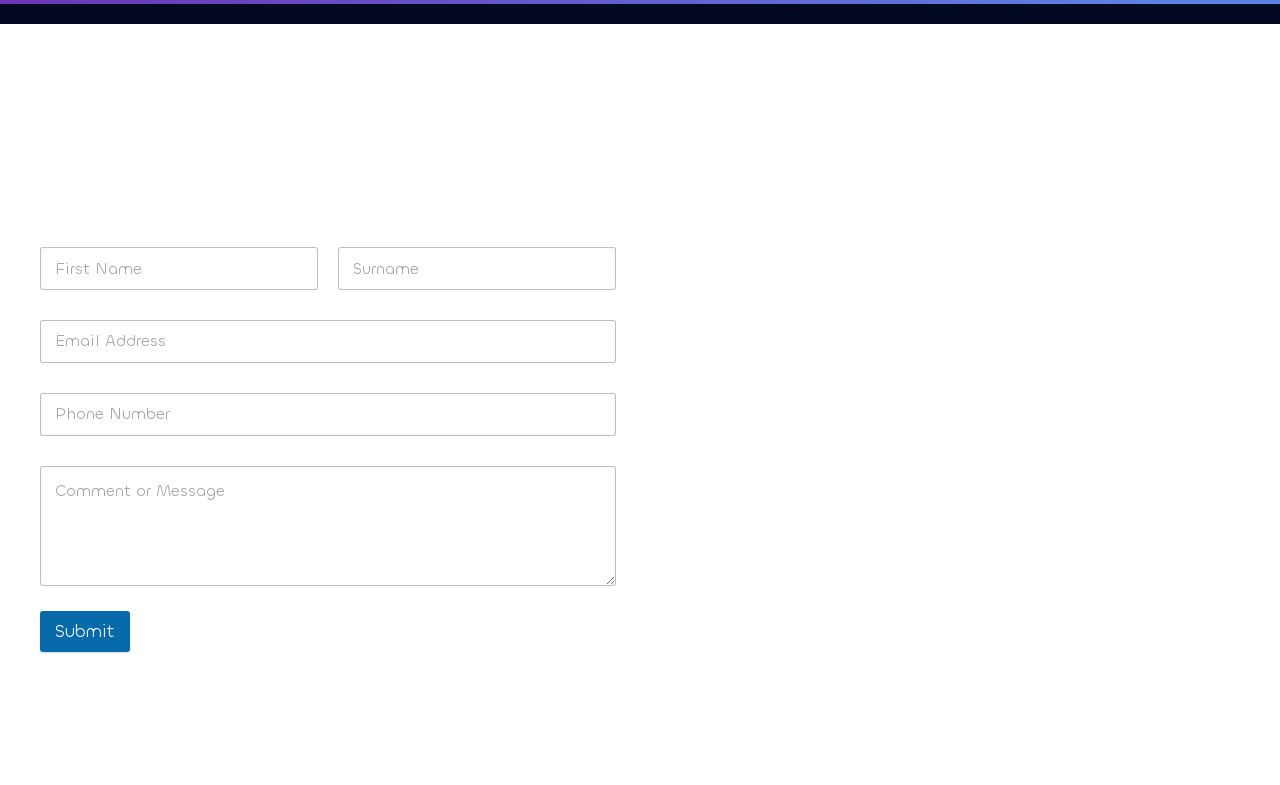Find the bounding box coordinates of the element to click in order to complete the given instruction: "View the 'Building Shit' category."

None